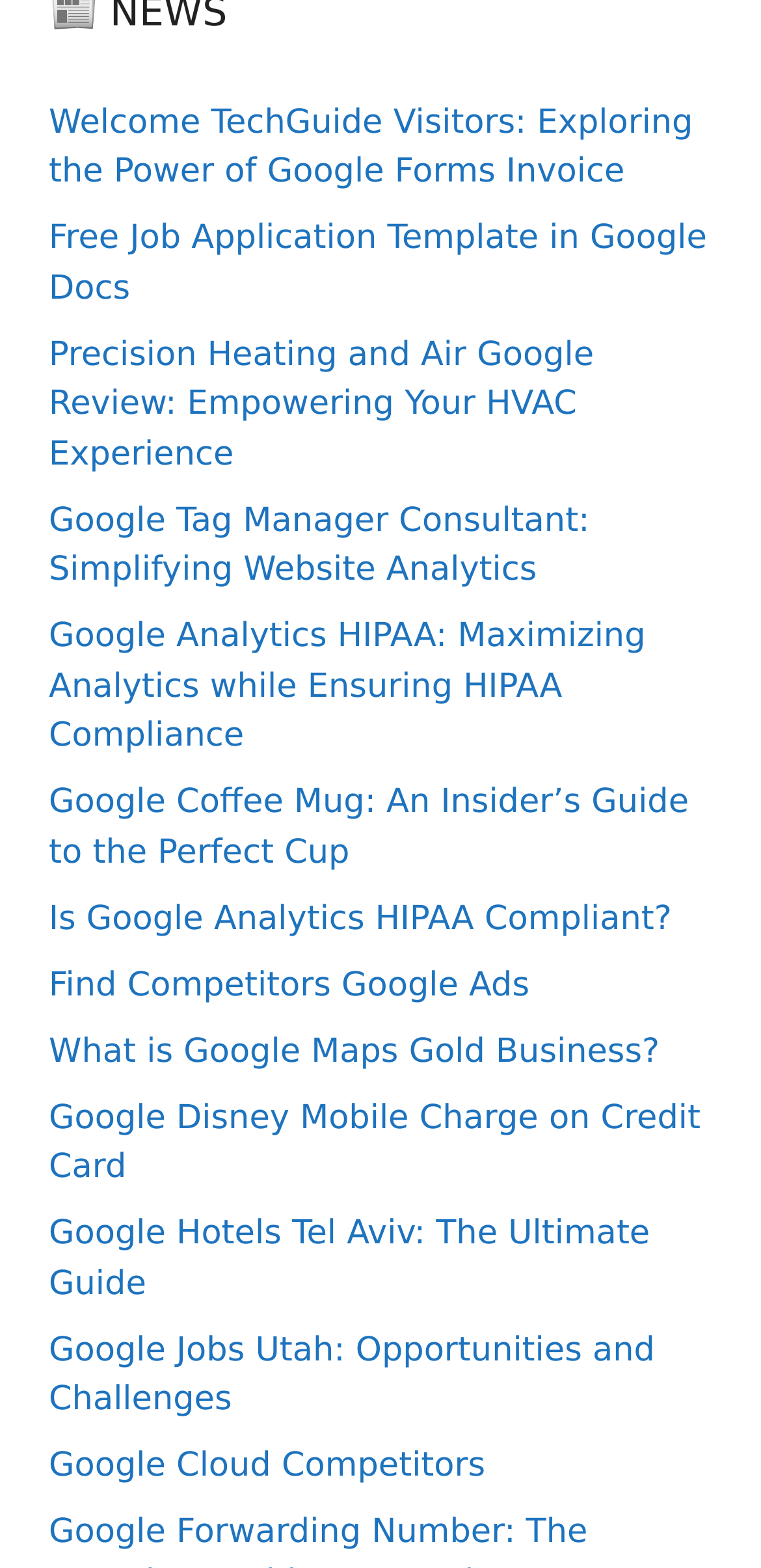Identify the bounding box coordinates of the region I need to click to complete this instruction: "Read about Google Analytics HIPAA Compliance".

[0.064, 0.394, 0.848, 0.482]